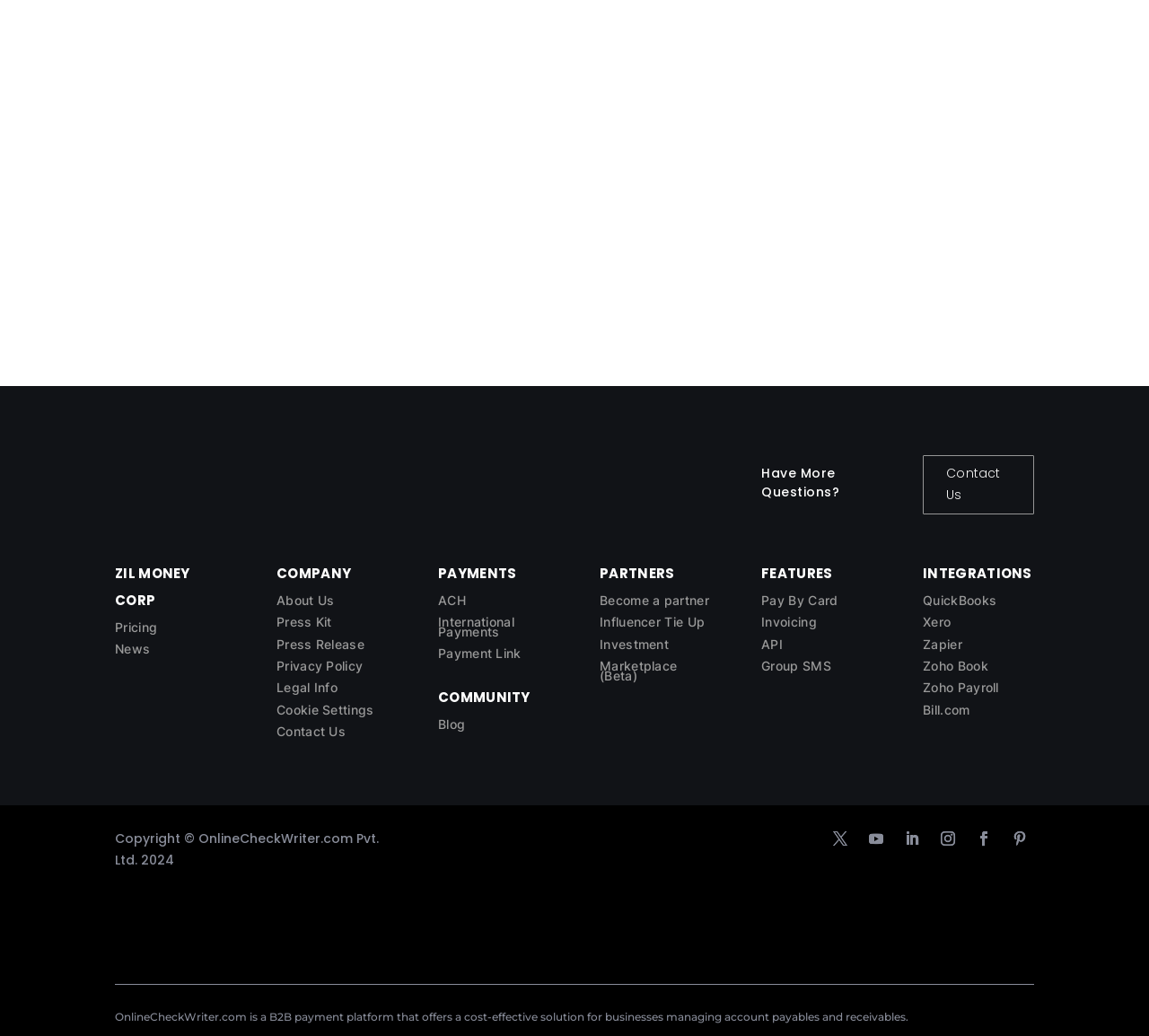What is the company name mentioned on the webpage?
Provide a concise answer using a single word or phrase based on the image.

ZIL MONEY CORP